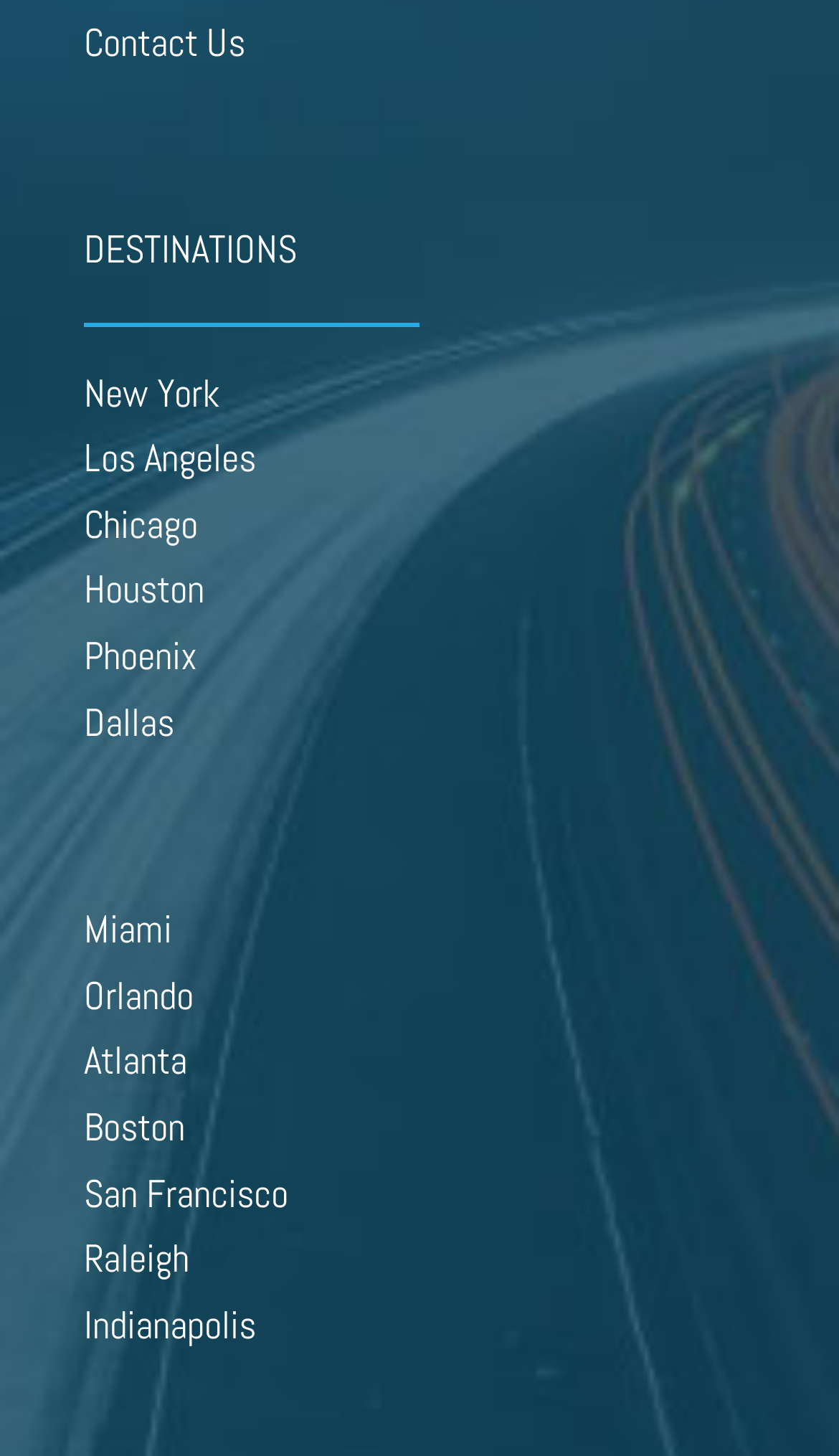What is the last destination listed?
Utilize the information in the image to give a detailed answer to the question.

I looked at the list of links under the 'DESTINATIONS' static text and found that the last one is Indianapolis.